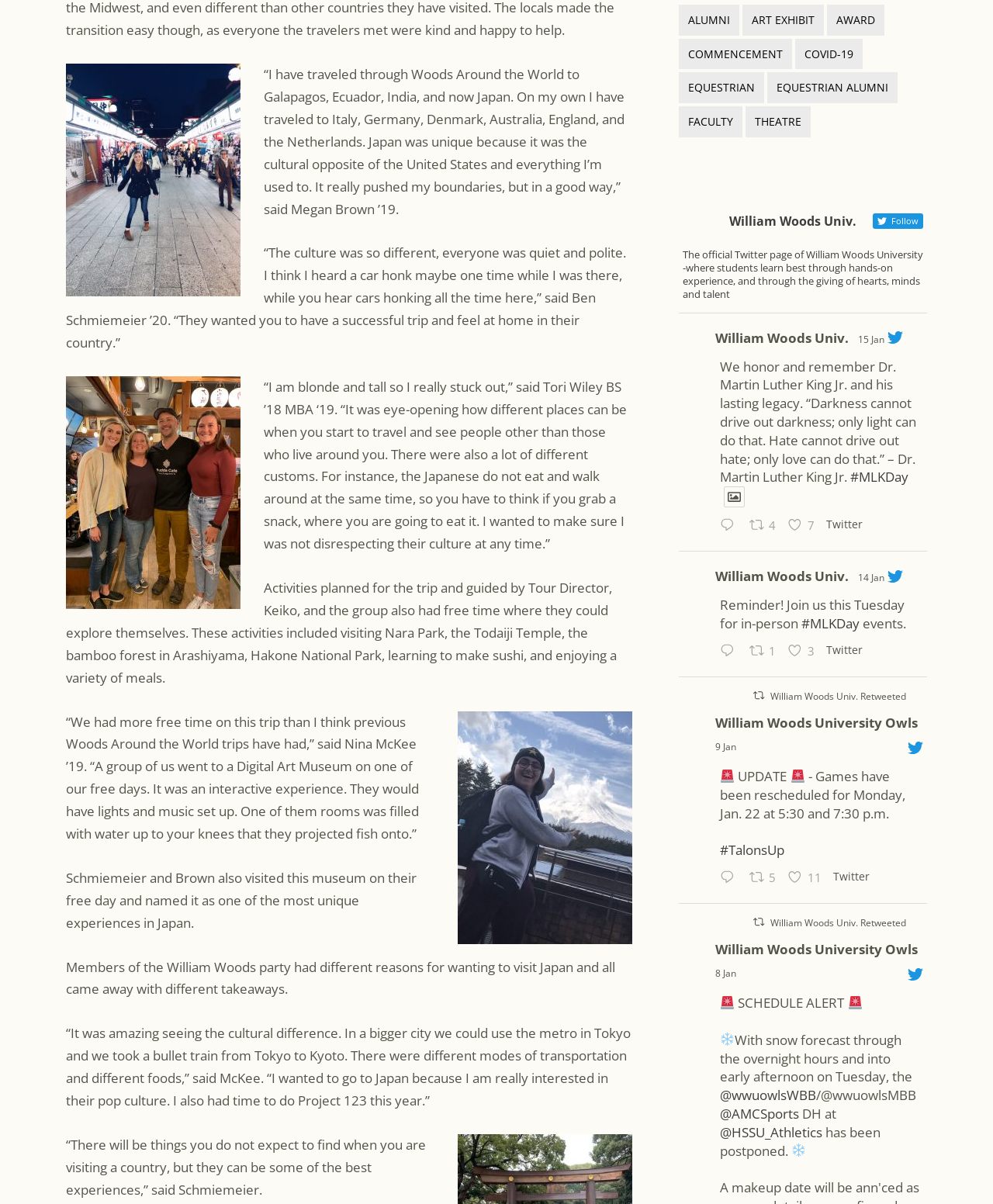Indicate the bounding box coordinates of the element that must be clicked to execute the instruction: "Read the tweet about Dr. Martin Luther King Jr.". The coordinates should be given as four float numbers between 0 and 1, i.e., [left, top, right, bottom].

[0.725, 0.297, 0.923, 0.404]